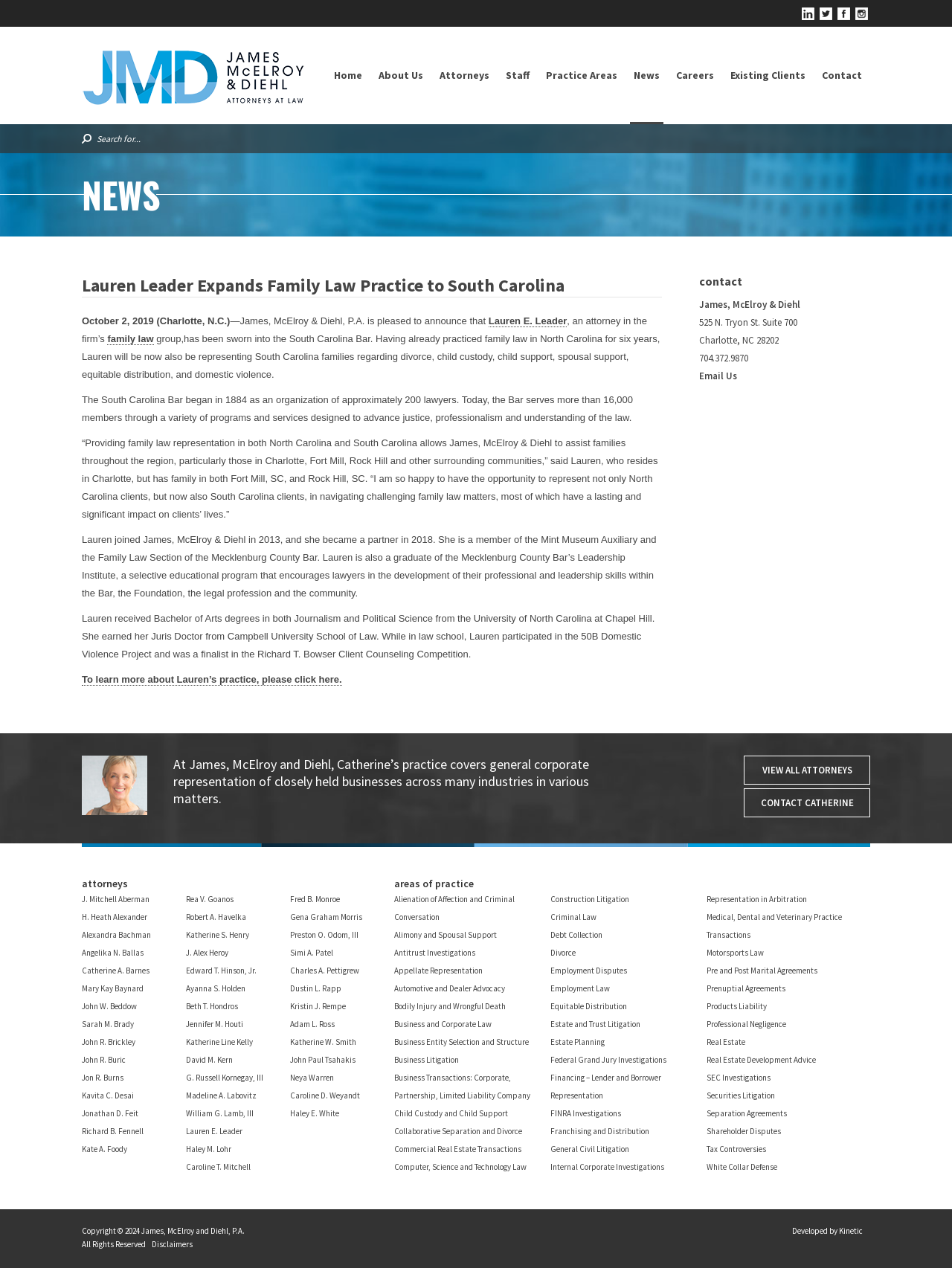Determine the bounding box coordinates of the UI element described by: "Lauren E. Leader".

[0.513, 0.249, 0.595, 0.258]